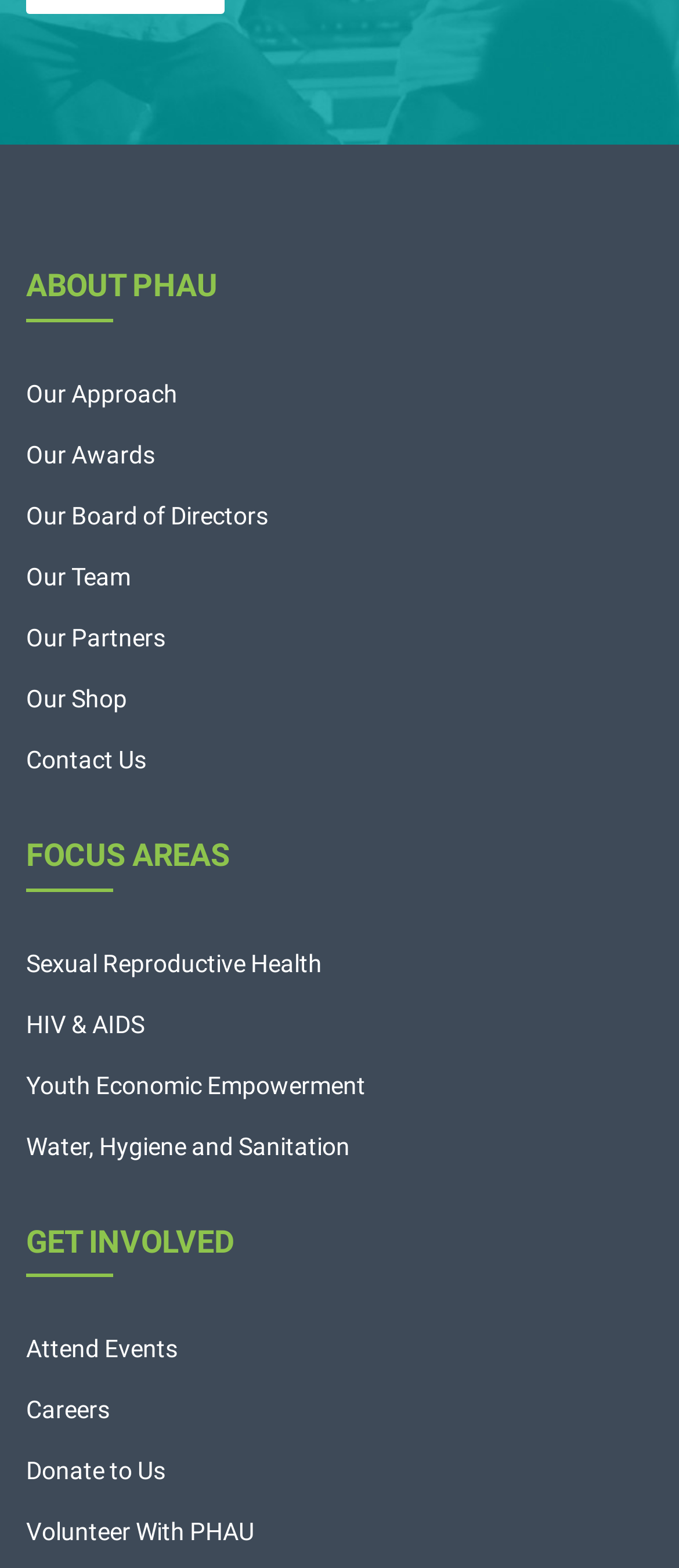Using the elements shown in the image, answer the question comprehensively: What is the second link under 'FOCUS AREAS'?

I looked at the 'FOCUS AREAS' section, which is a heading element. The second link under this section is 'HIV & AIDS', which is the answer to this question.